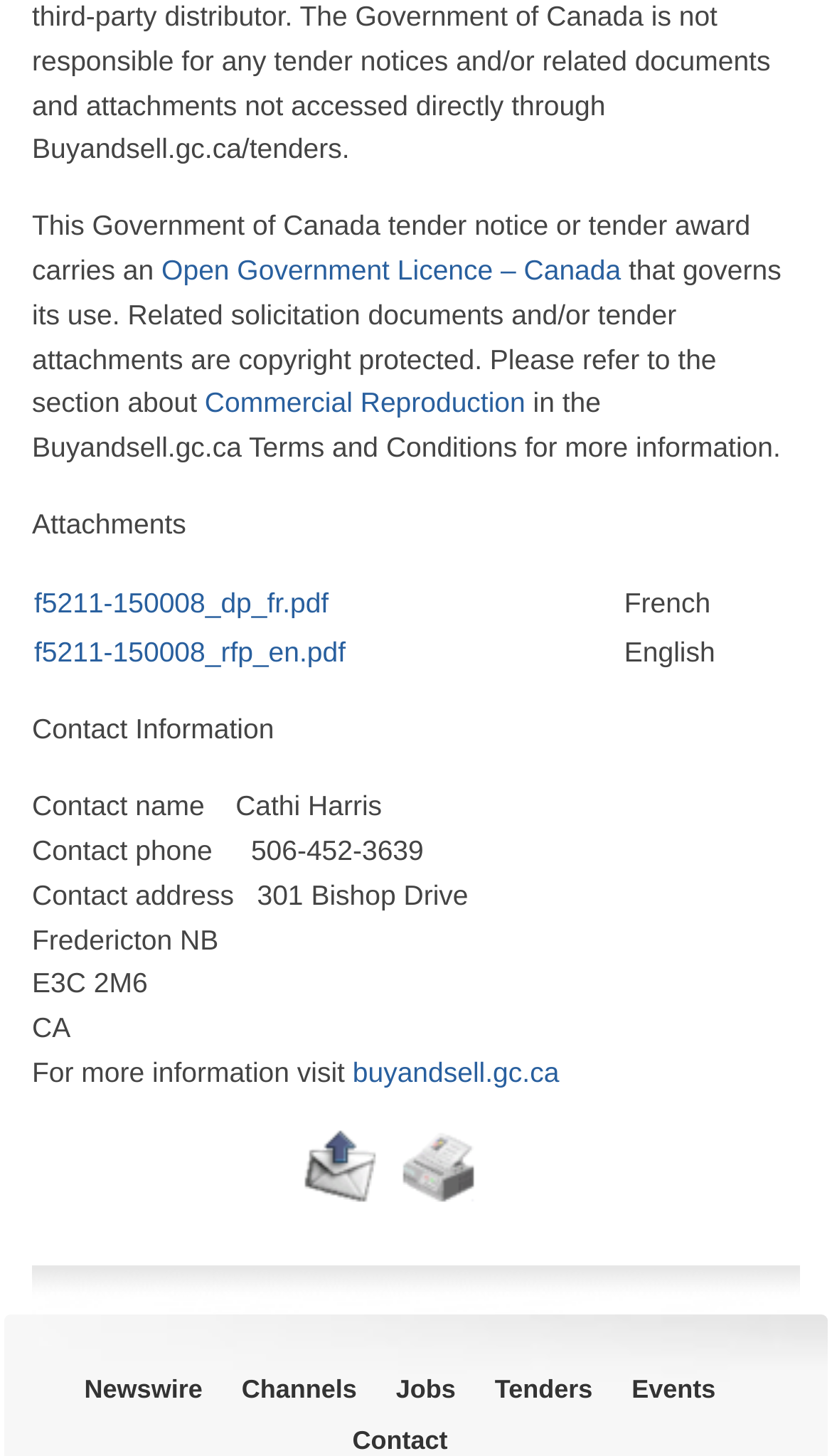Determine the coordinates of the bounding box that should be clicked to complete the instruction: "Subscribe to the newsletter". The coordinates should be represented by four float numbers between 0 and 1: [left, top, right, bottom].

None